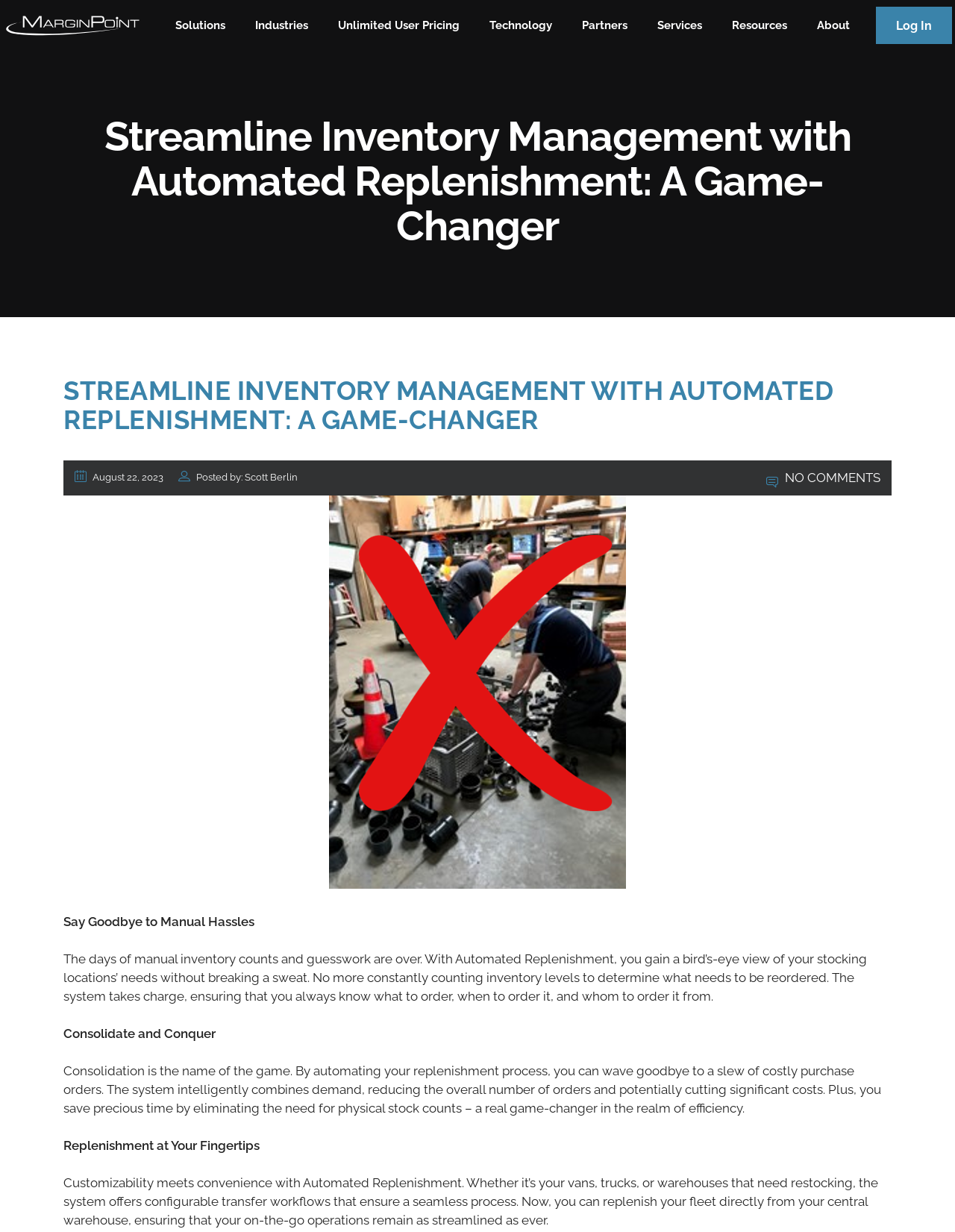Answer in one word or a short phrase: 
What is the main topic of this webpage?

Inventory Management